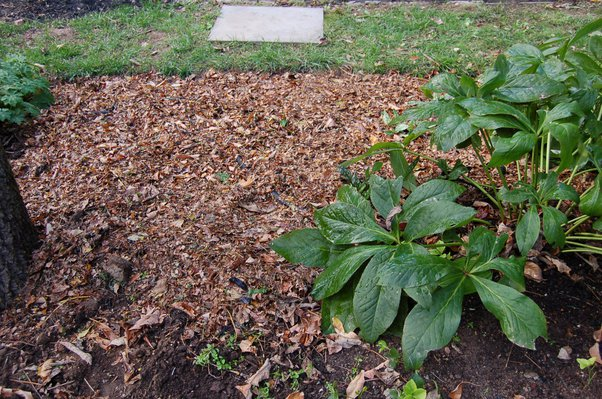Observe the image and answer the following question in detail: What is visible in the background of the image?

In the background of the image, a concrete slab is visible, suggesting a transition area in the garden space. This concrete slab provides a clear distinction between the mulched area and the rest of the garden.